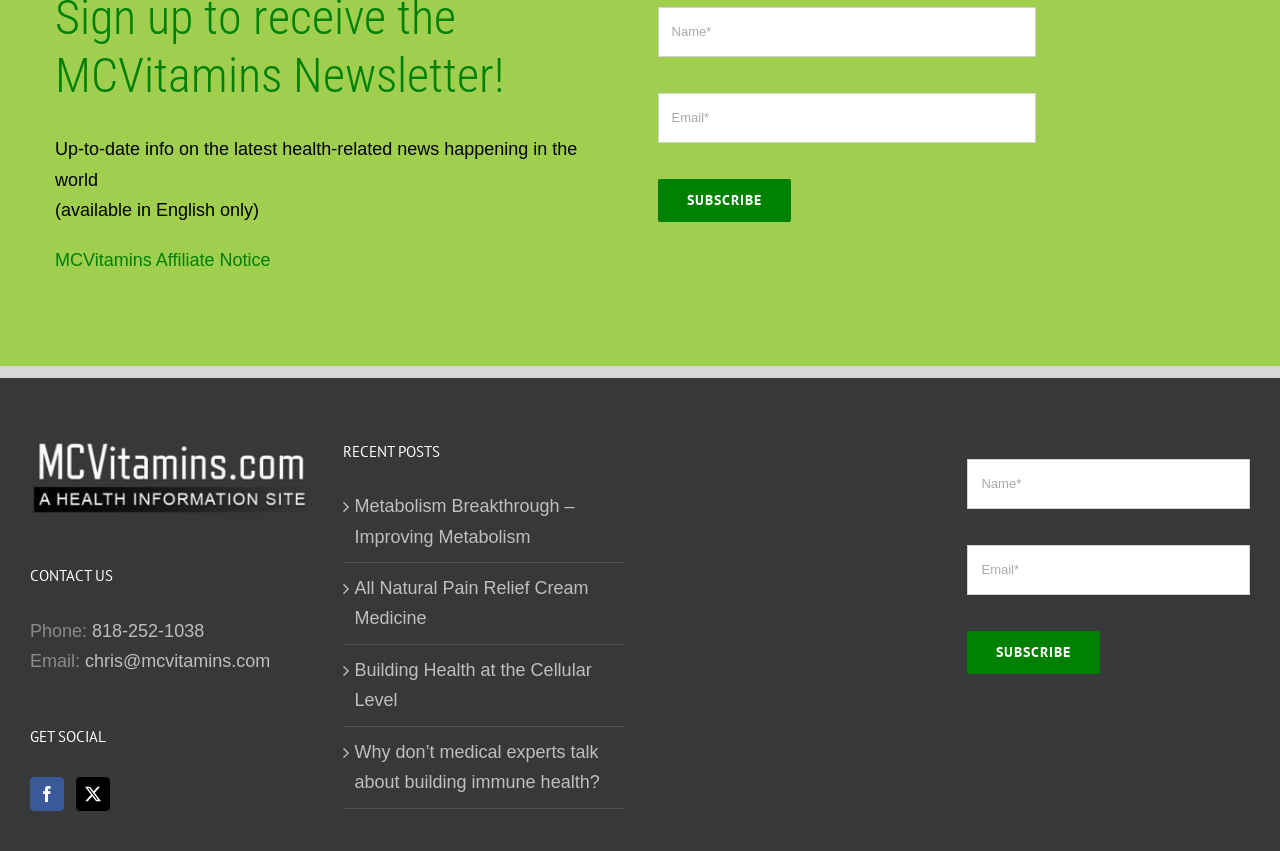Using the description: "MCVitamins Affiliate Notice", identify the bounding box of the corresponding UI element in the screenshot.

[0.043, 0.294, 0.211, 0.318]